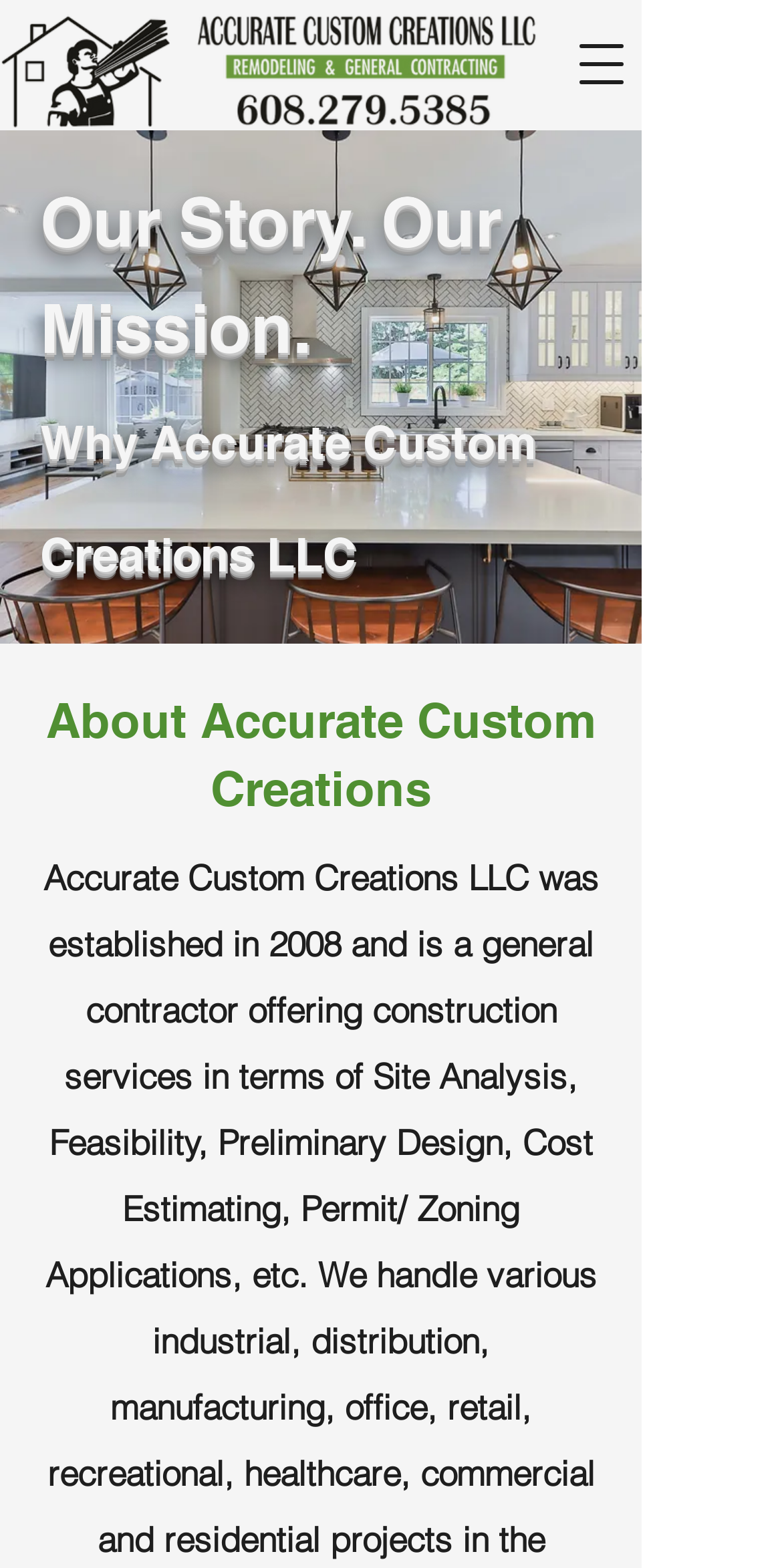Answer the question in one word or a short phrase:
How many navigation menu items are there?

Unknown